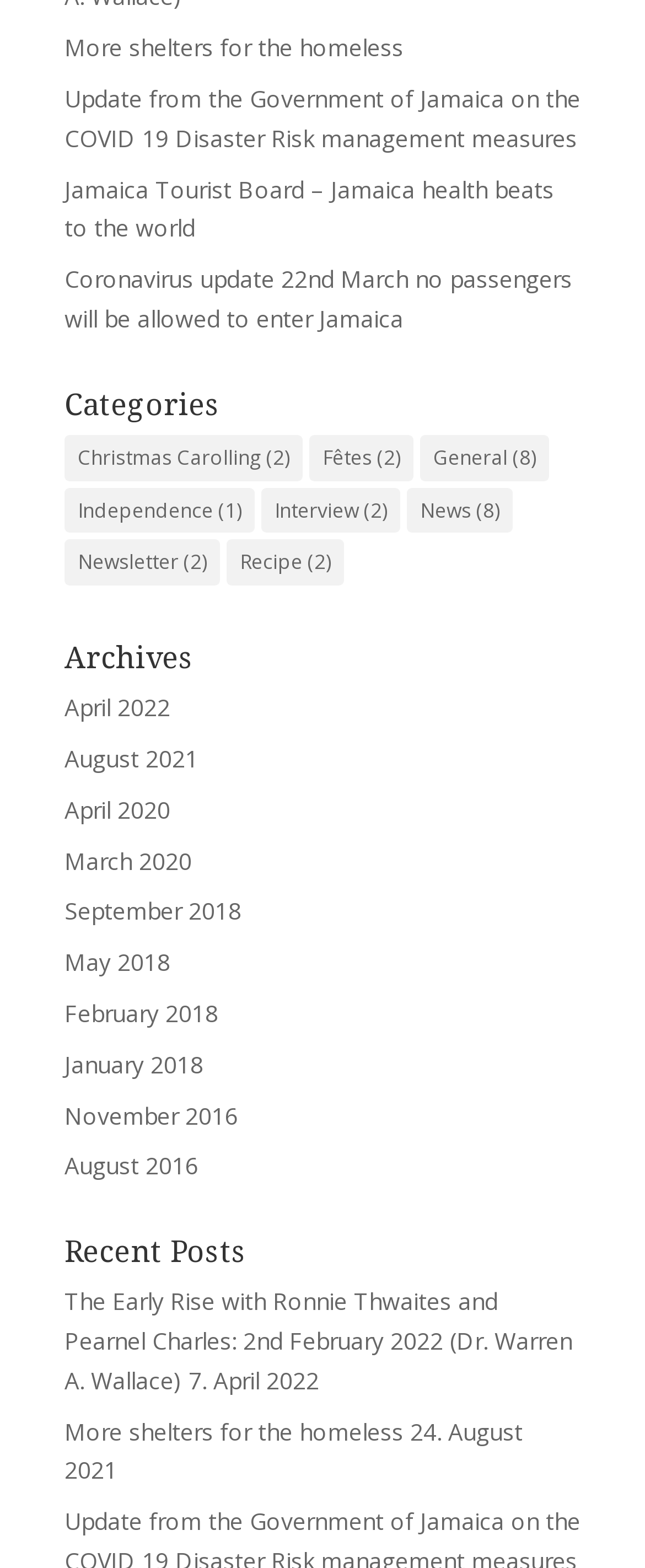How many recent posts are there?
Using the image, elaborate on the answer with as much detail as possible.

I counted the number of links under the 'Recent Posts' heading, which are 'The Early Rise with Ronnie Thwaites and Pearnel Charles: 2nd February 2022 (Dr. Warren A. Wallace)' and 'More shelters for the homeless', totaling 2 recent posts.